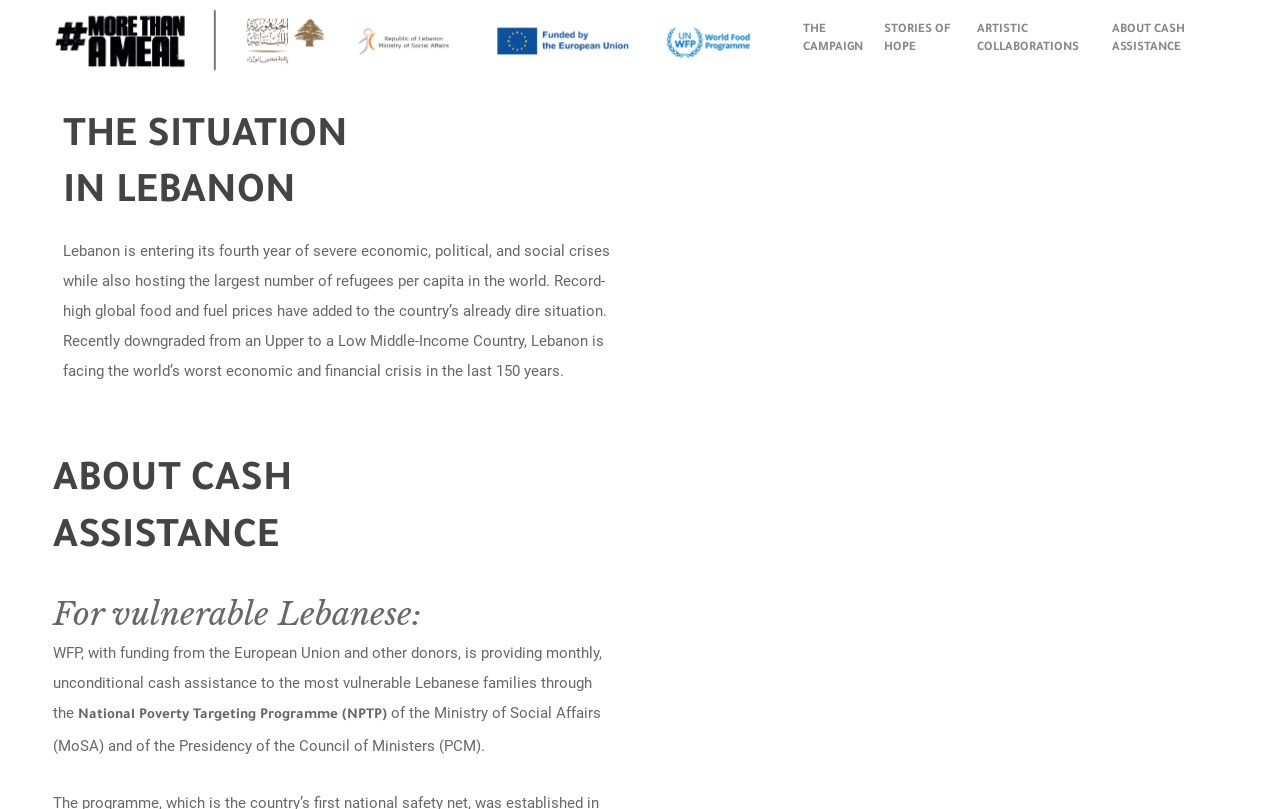Give the bounding box coordinates for the element described by: "May 2013".

None